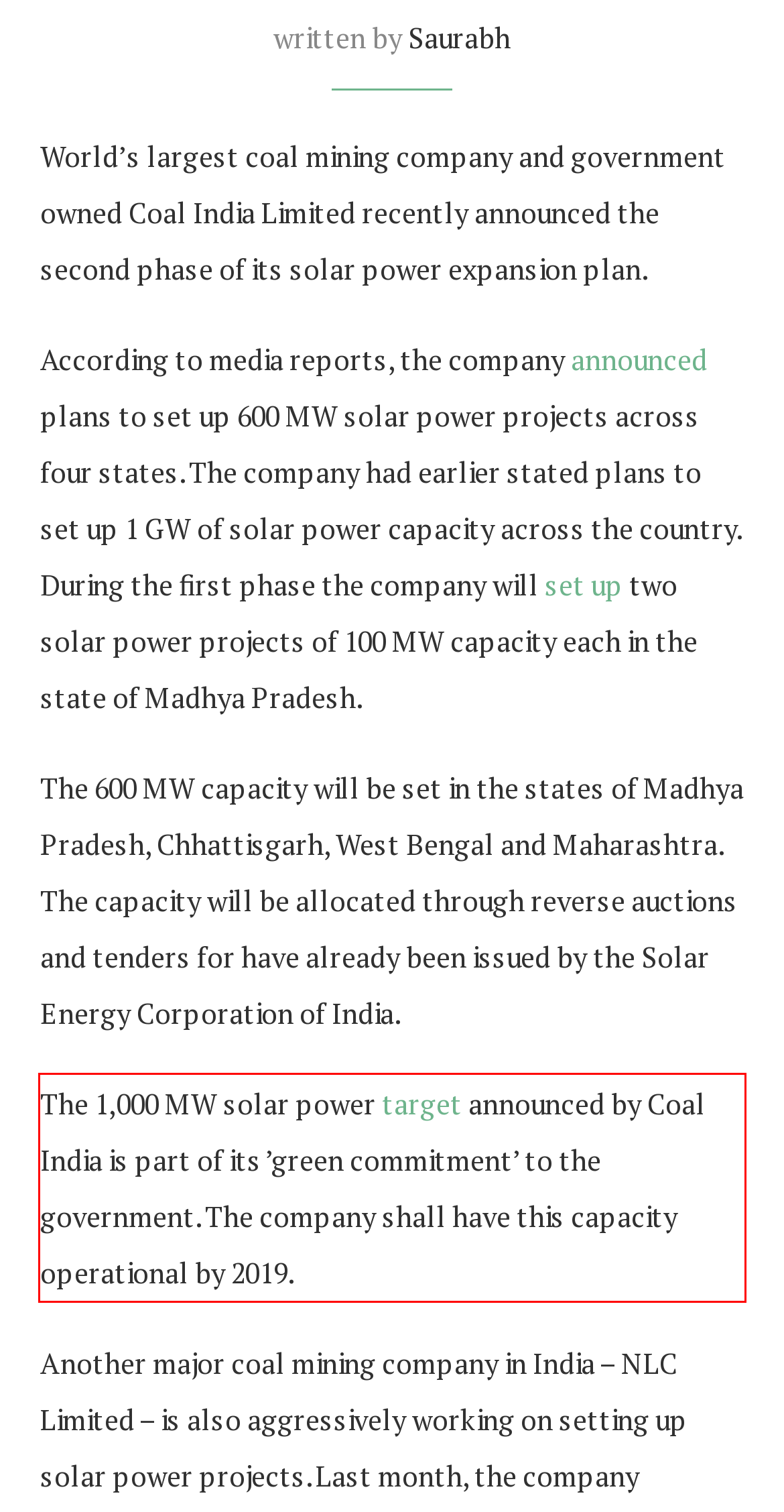Please identify and extract the text from the UI element that is surrounded by a red bounding box in the provided webpage screenshot.

The 1,000 MW solar power target announced by Coal India is part of its ’green commitment’ to the government. The company shall have this capacity operational by 2019.